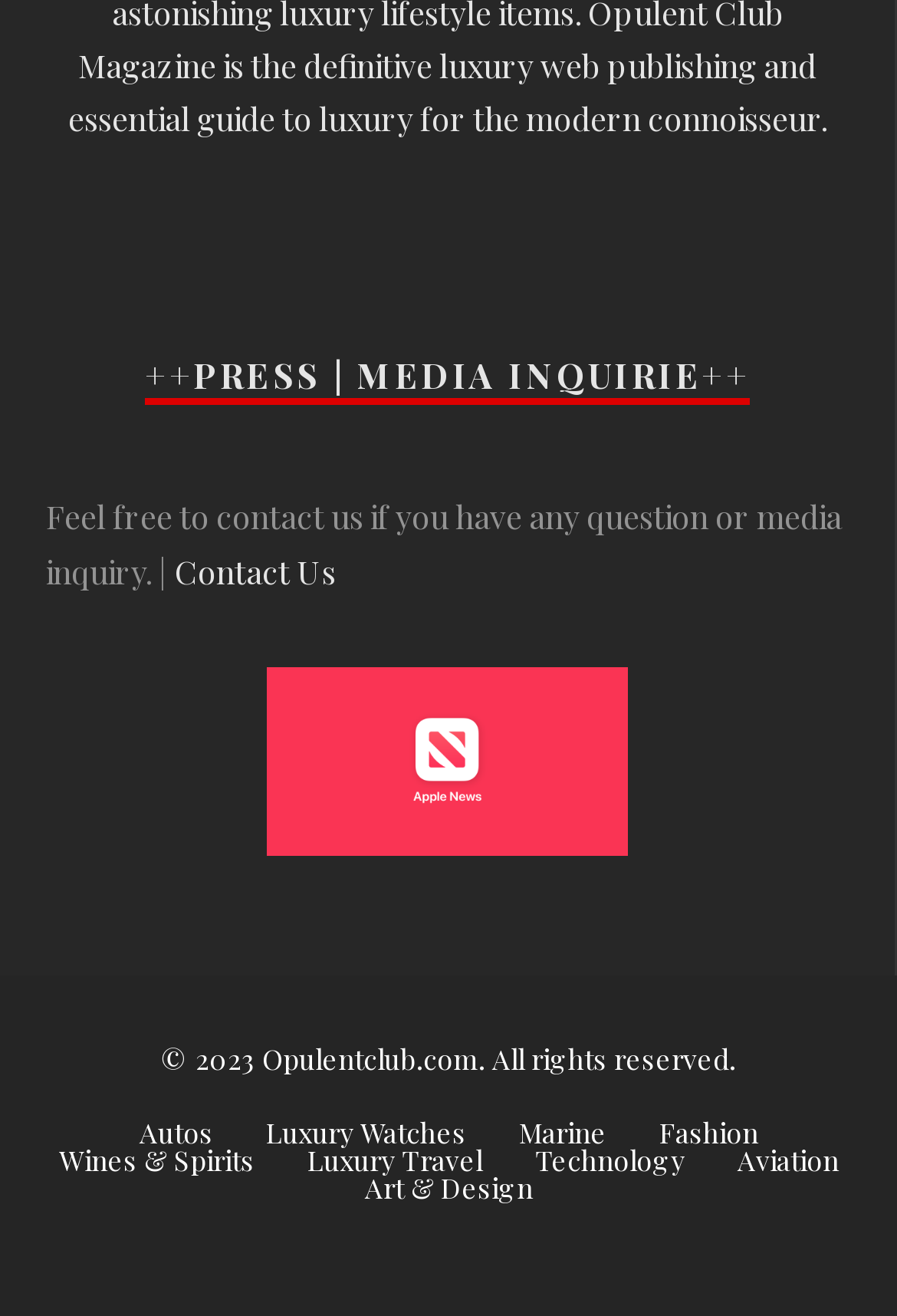Provide the bounding box coordinates for the UI element that is described by this text: "Art & Design". The coordinates should be in the form of four float numbers between 0 and 1: [left, top, right, bottom].

[0.406, 0.891, 0.594, 0.912]